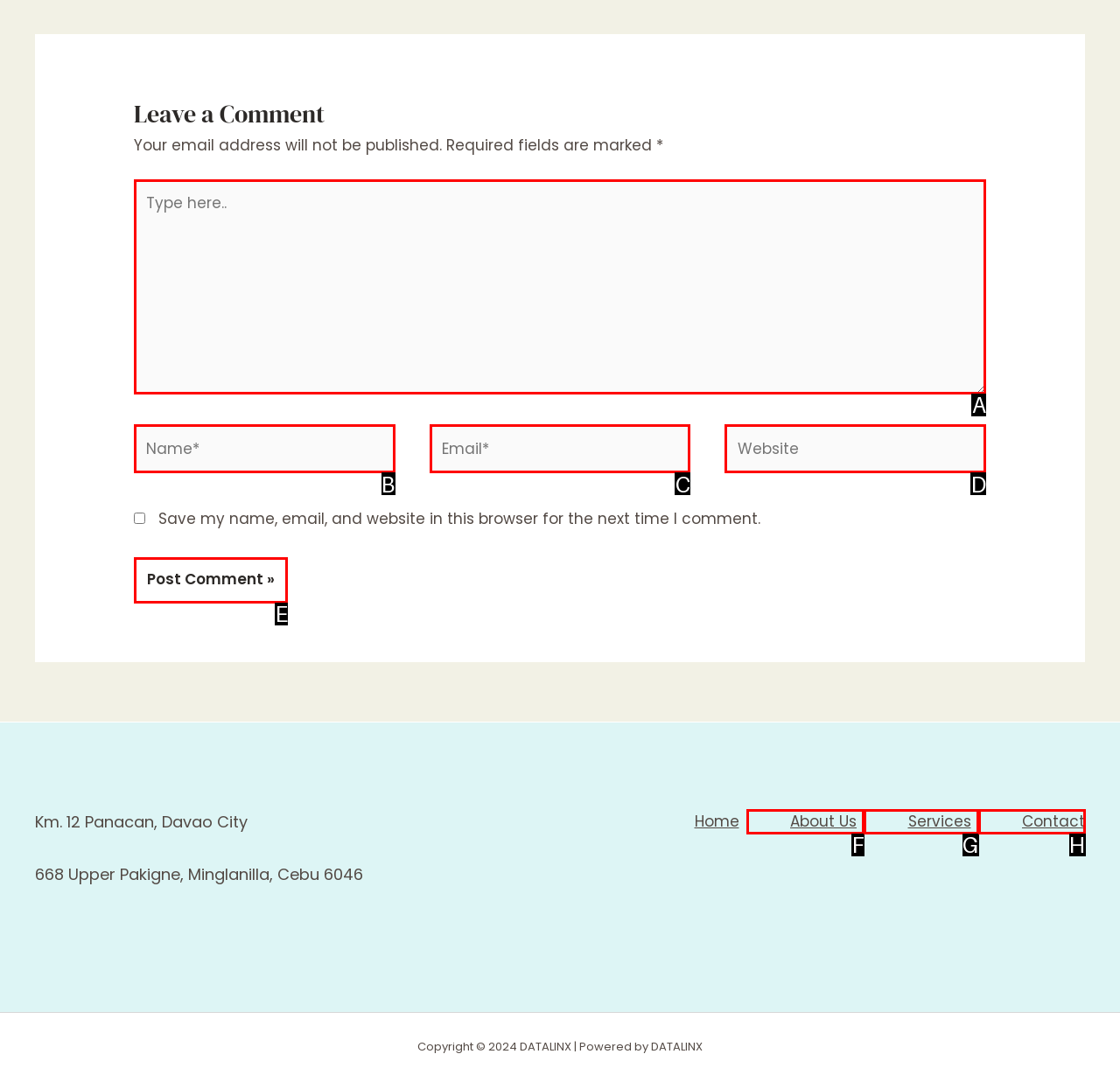Point out the letter of the HTML element you should click on to execute the task: Post a comment
Reply with the letter from the given options.

E